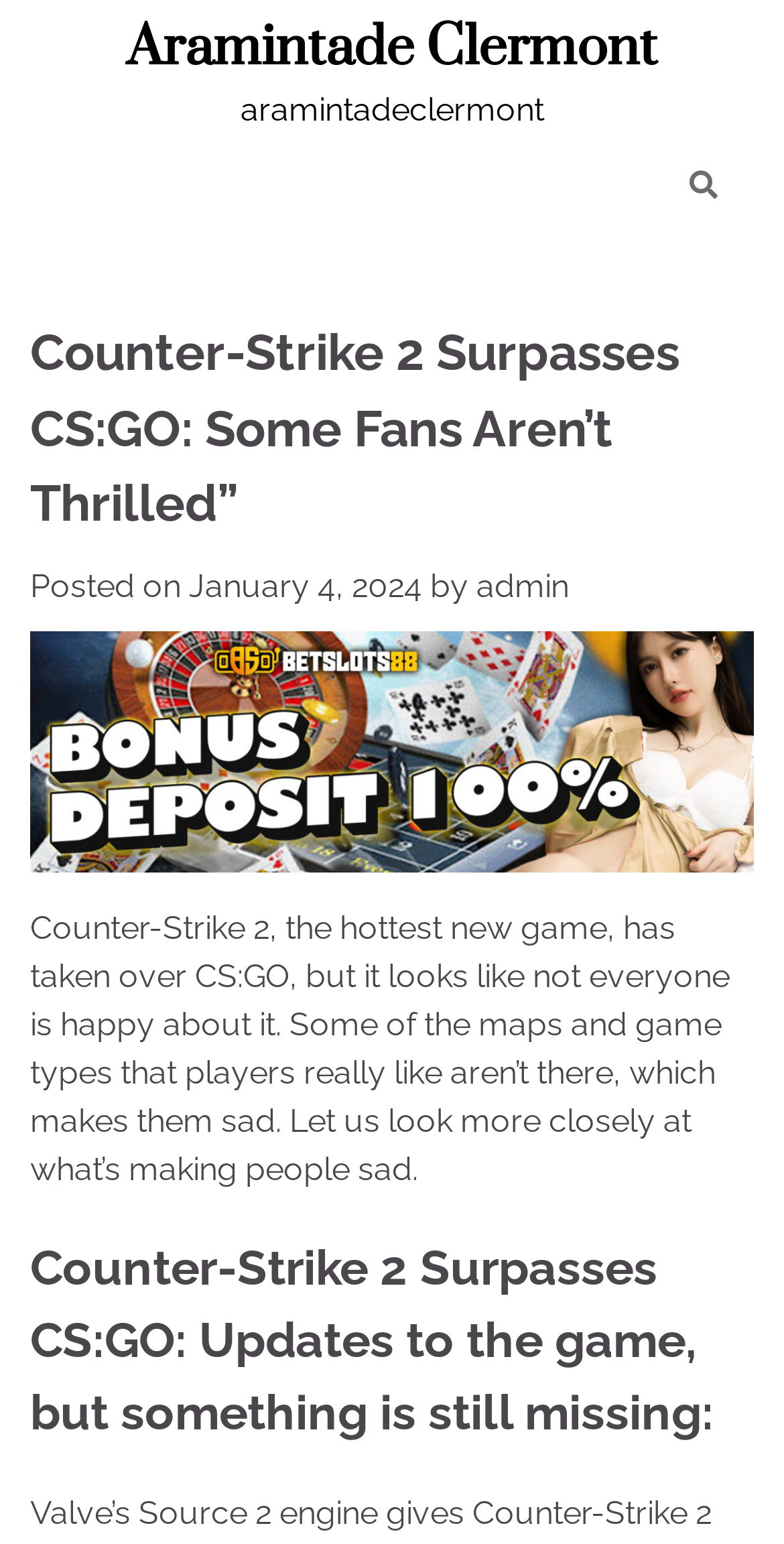Who is the author of the post?
Please give a detailed and elaborate answer to the question.

I found the author of the post by looking at the text next to 'by', which is 'admin'.